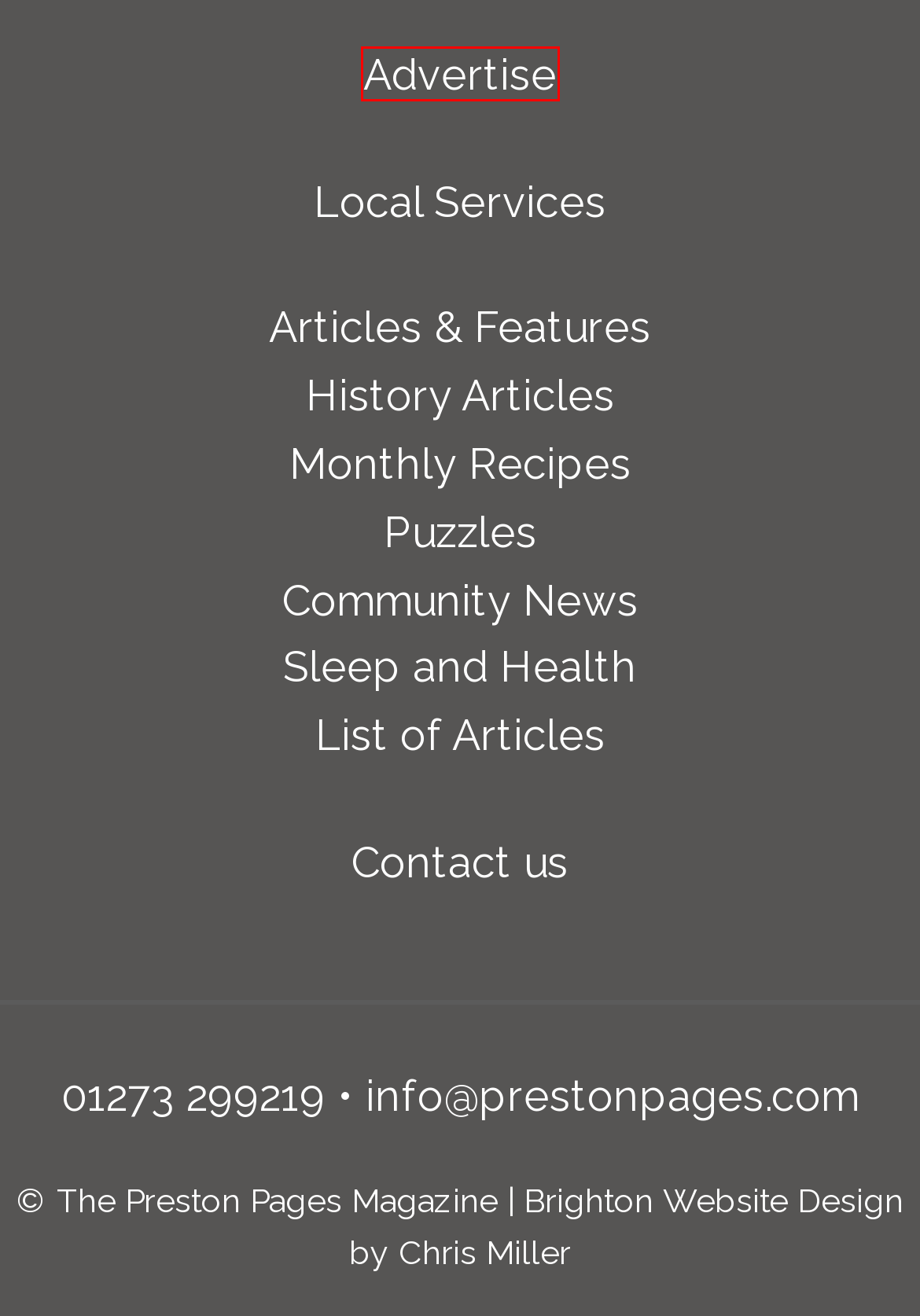Please examine the screenshot provided, which contains a red bounding box around a UI element. Select the webpage description that most accurately describes the new page displayed after clicking the highlighted element. Here are the candidates:
A. Contact Us
B. Advertise in Brighton - Preston Pages Magazine,
C. Sleep
D. cookies-policy
E. community
F. Local Services
G. Advertise in the preston pages in Brighton
H. Monthly Seasonal Recipes

G